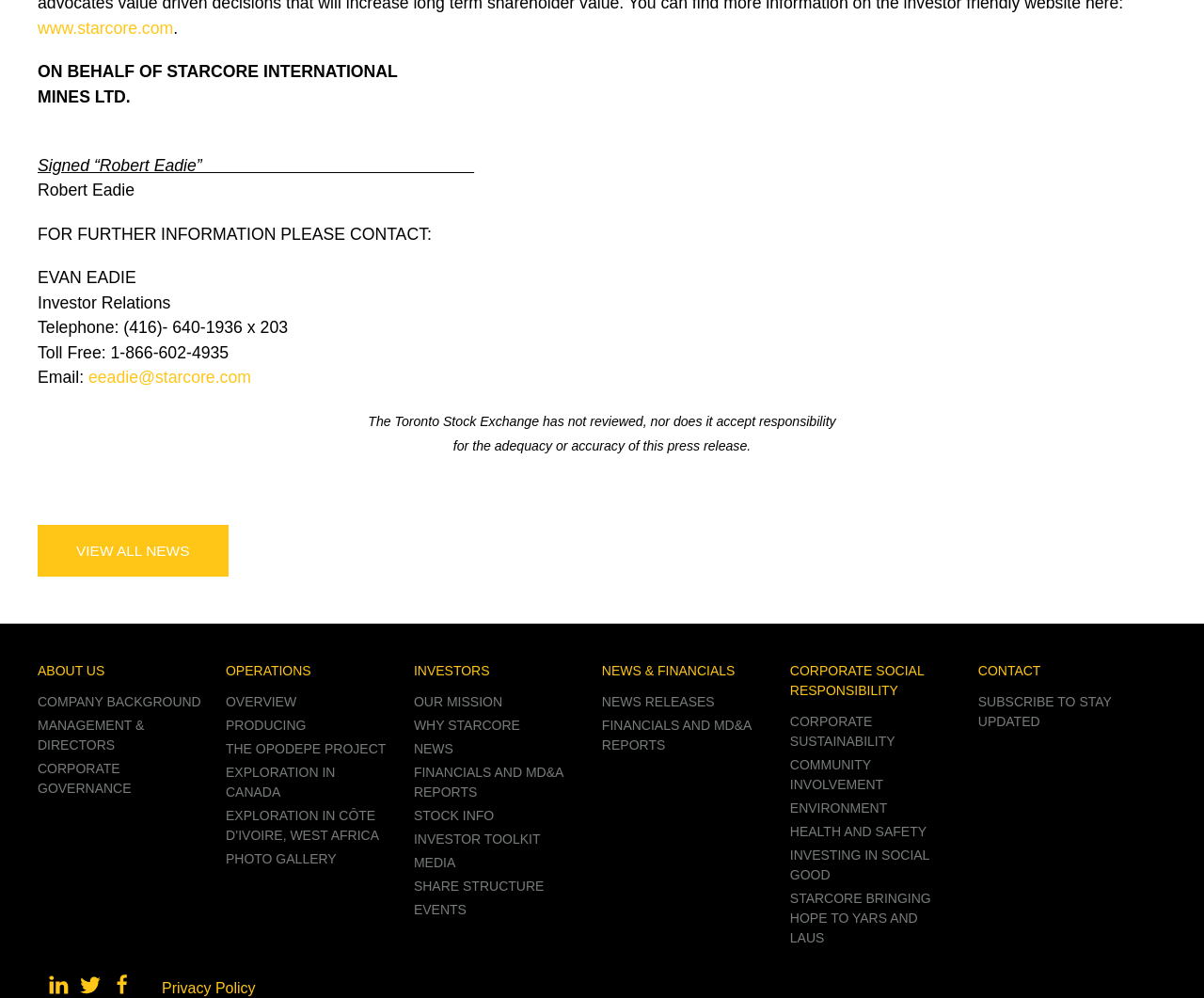How many main sections are there on the webpage?
Answer the question with a detailed explanation, including all necessary information.

The webpage can be divided into five main sections: About Us, Operations, Investors, News & Financials, and Corporate Social Responsibility, each with its own set of links and sub-sections.